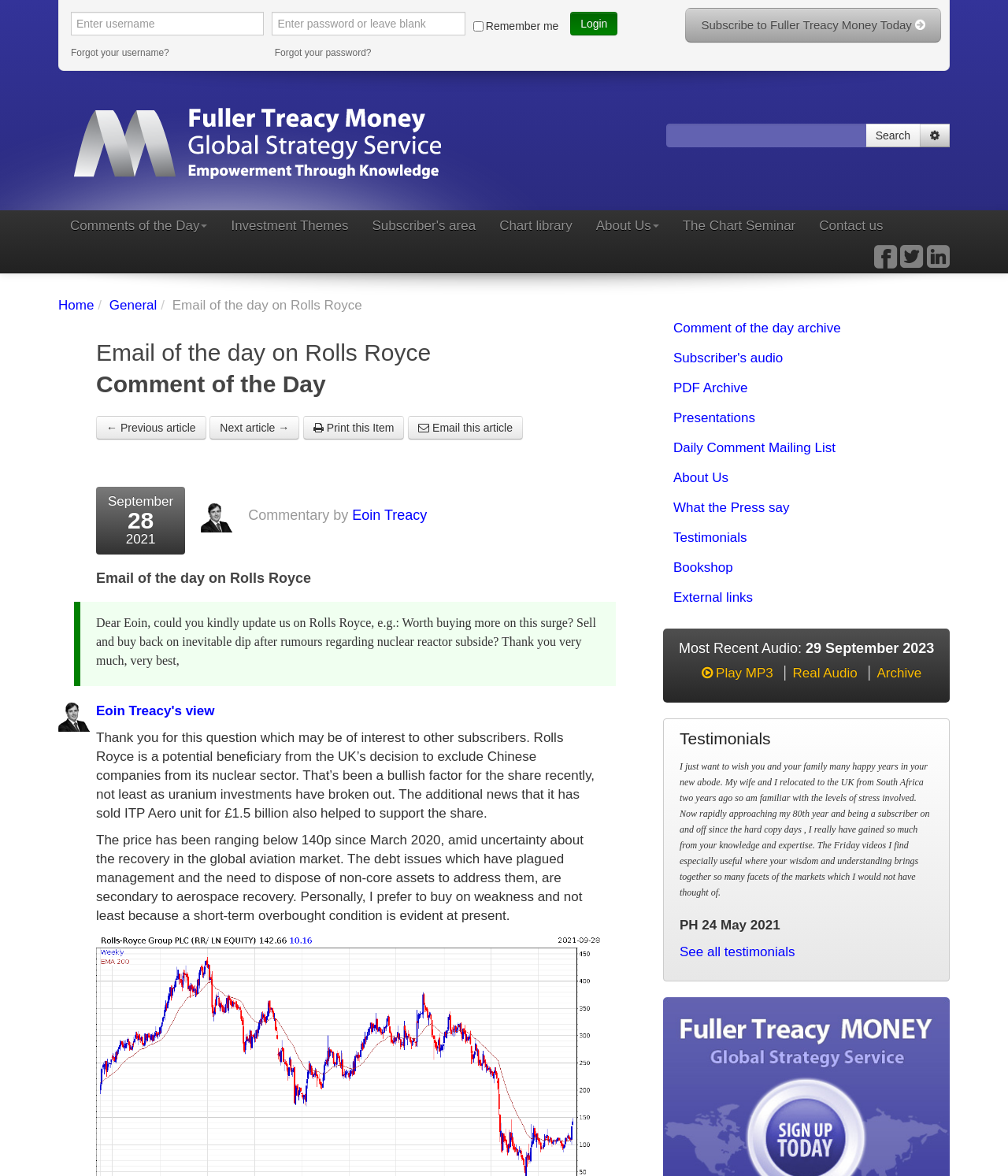Find the bounding box coordinates of the element I should click to carry out the following instruction: "View previous article".

[0.095, 0.354, 0.204, 0.374]